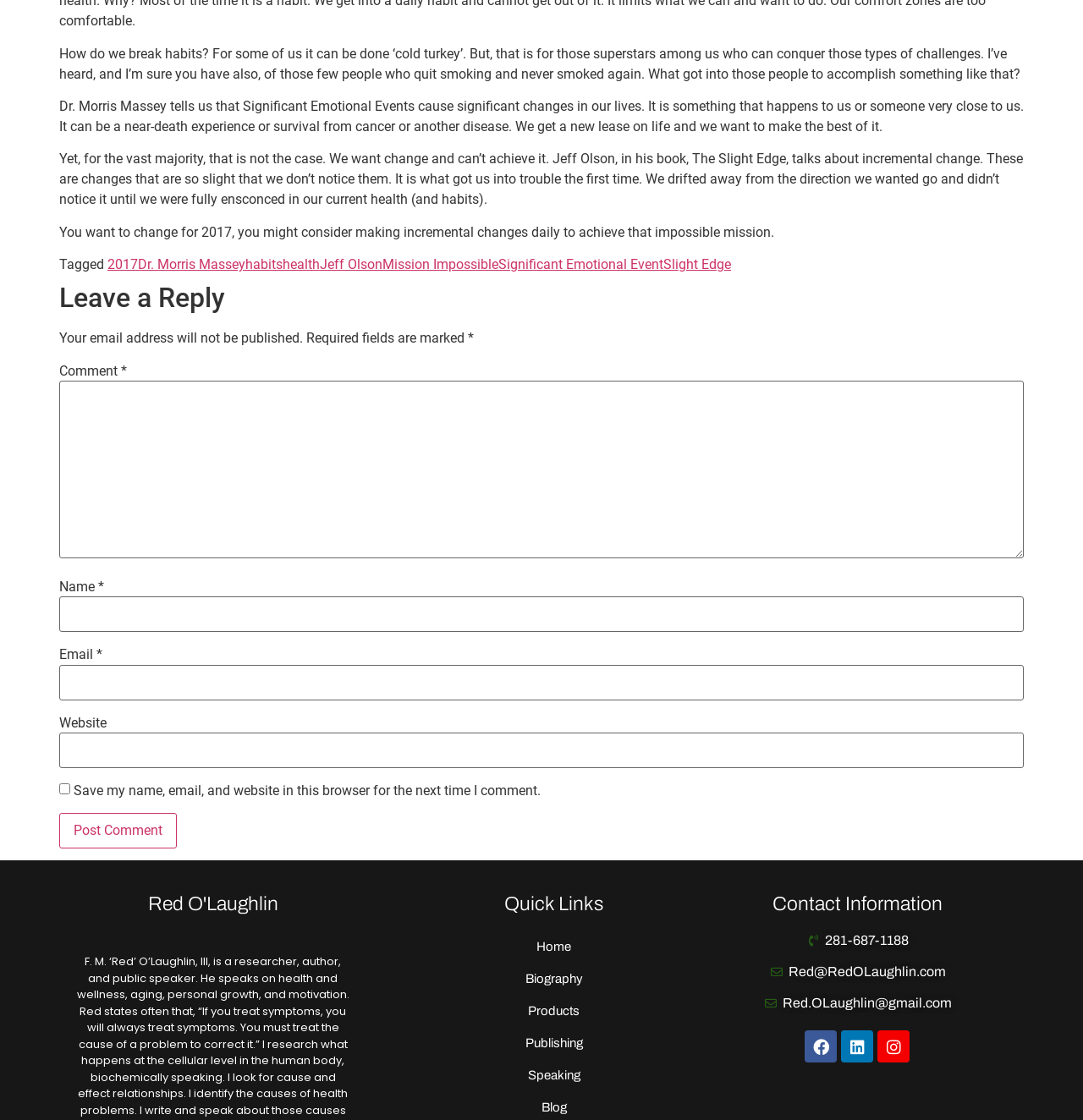Please predict the bounding box coordinates (top-left x, top-left y, bottom-right x, bottom-right y) for the UI element in the screenshot that fits the description: parent_node: Comment * name="comment"

[0.055, 0.34, 0.945, 0.498]